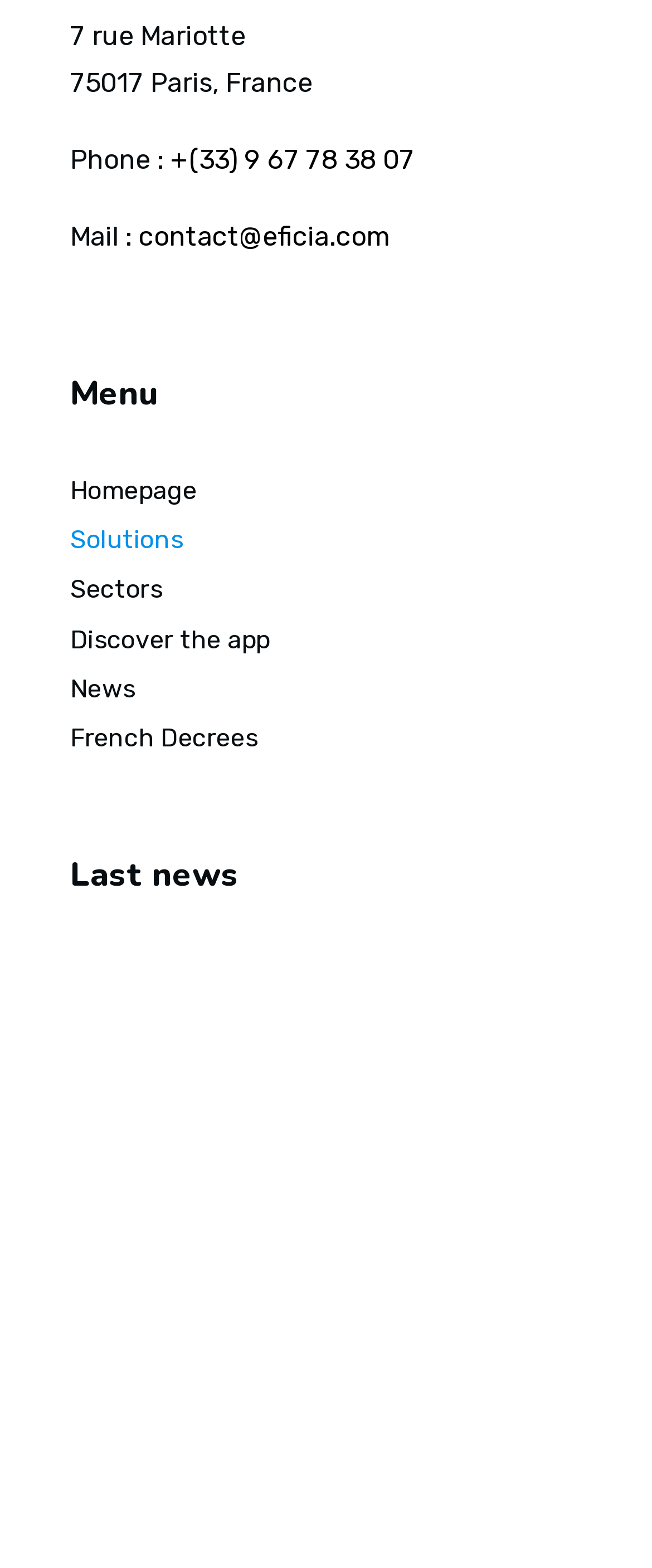Identify the bounding box coordinates for the element you need to click to achieve the following task: "Learn more about 'Cultura entrusts the energy management of its real estate to EFICIA'". Provide the bounding box coordinates as four float numbers between 0 and 1, in the form [left, top, right, bottom].

[0.108, 0.719, 0.774, 0.79]